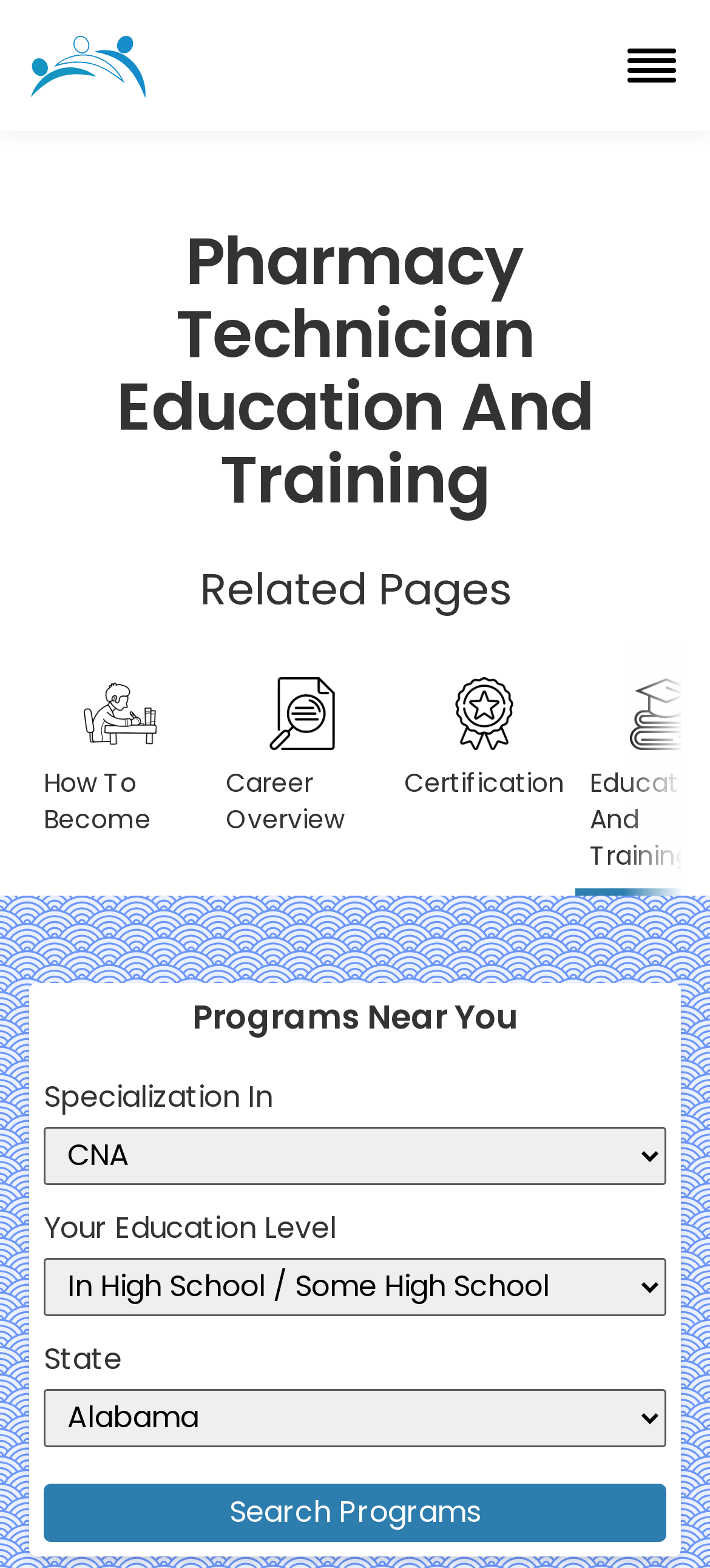Determine the bounding box coordinates of the target area to click to execute the following instruction: "Learn about dental assistant."

[0.041, 0.096, 0.669, 0.139]